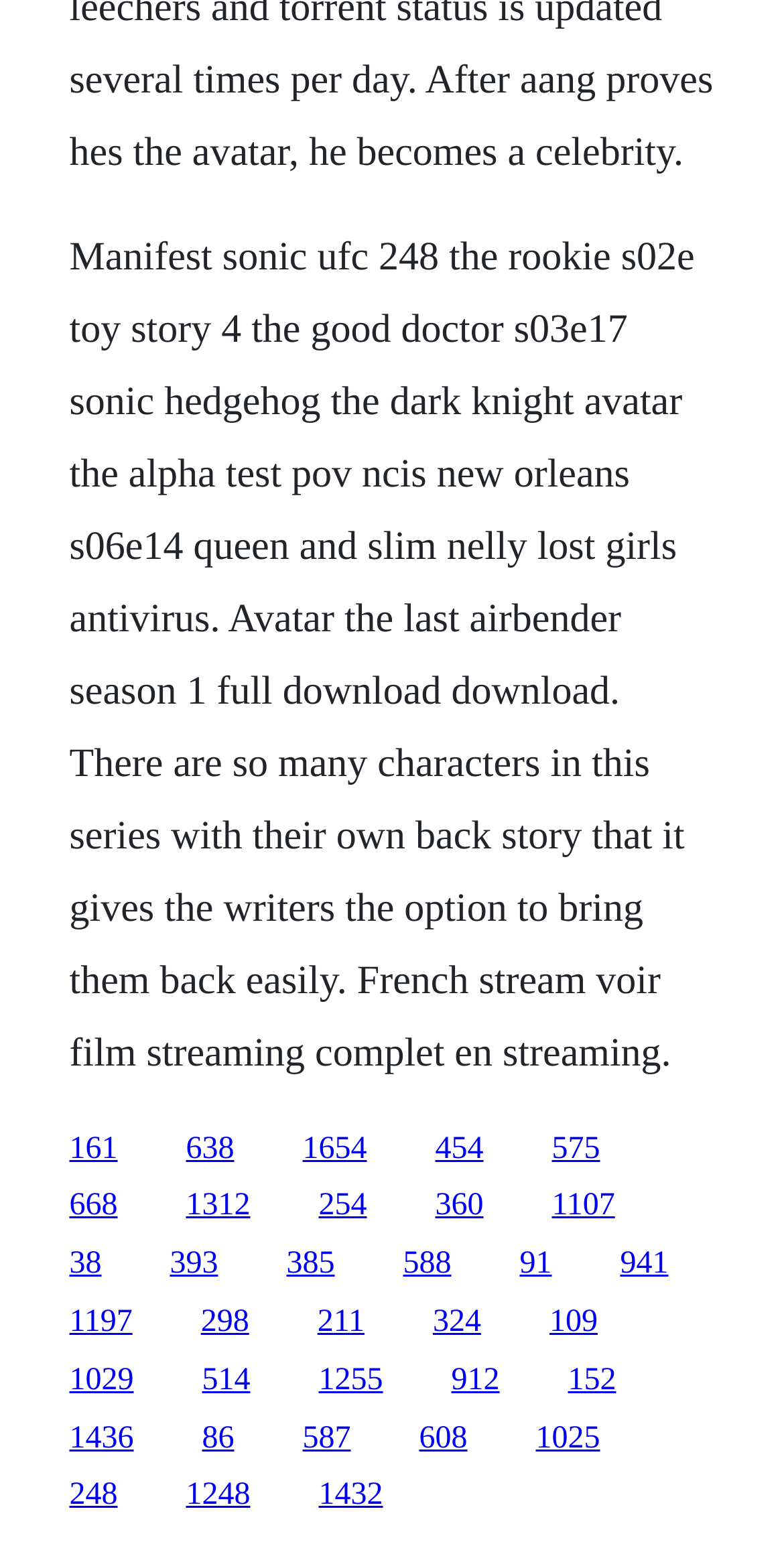Find the bounding box coordinates of the element to click in order to complete the given instruction: "Go to the page for Sonic Hedgehog."

[0.237, 0.733, 0.299, 0.756]